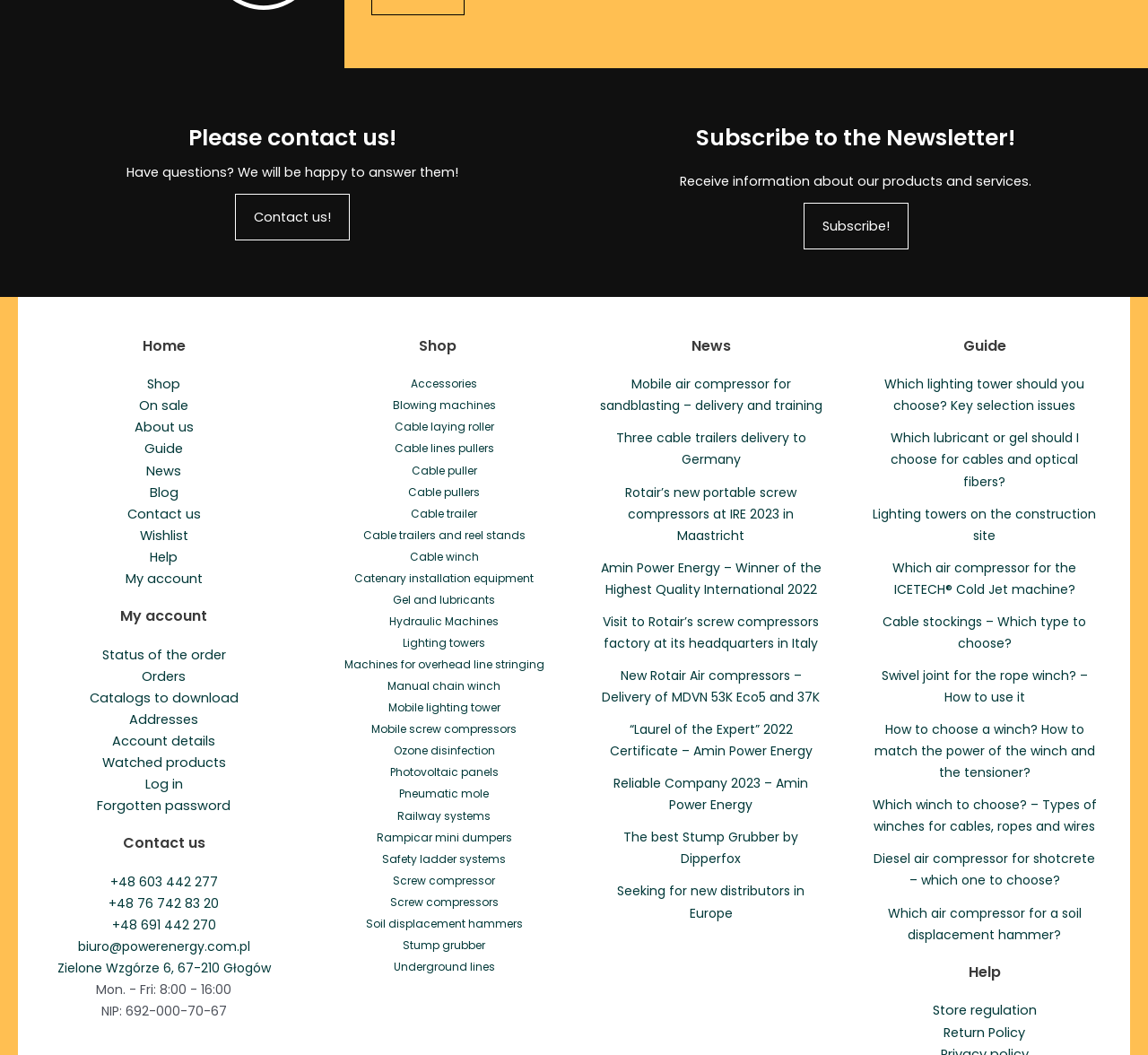Answer with a single word or phrase: 
What is the purpose of the 'Subscribe to the Newsletter!' section?

To receive company updates